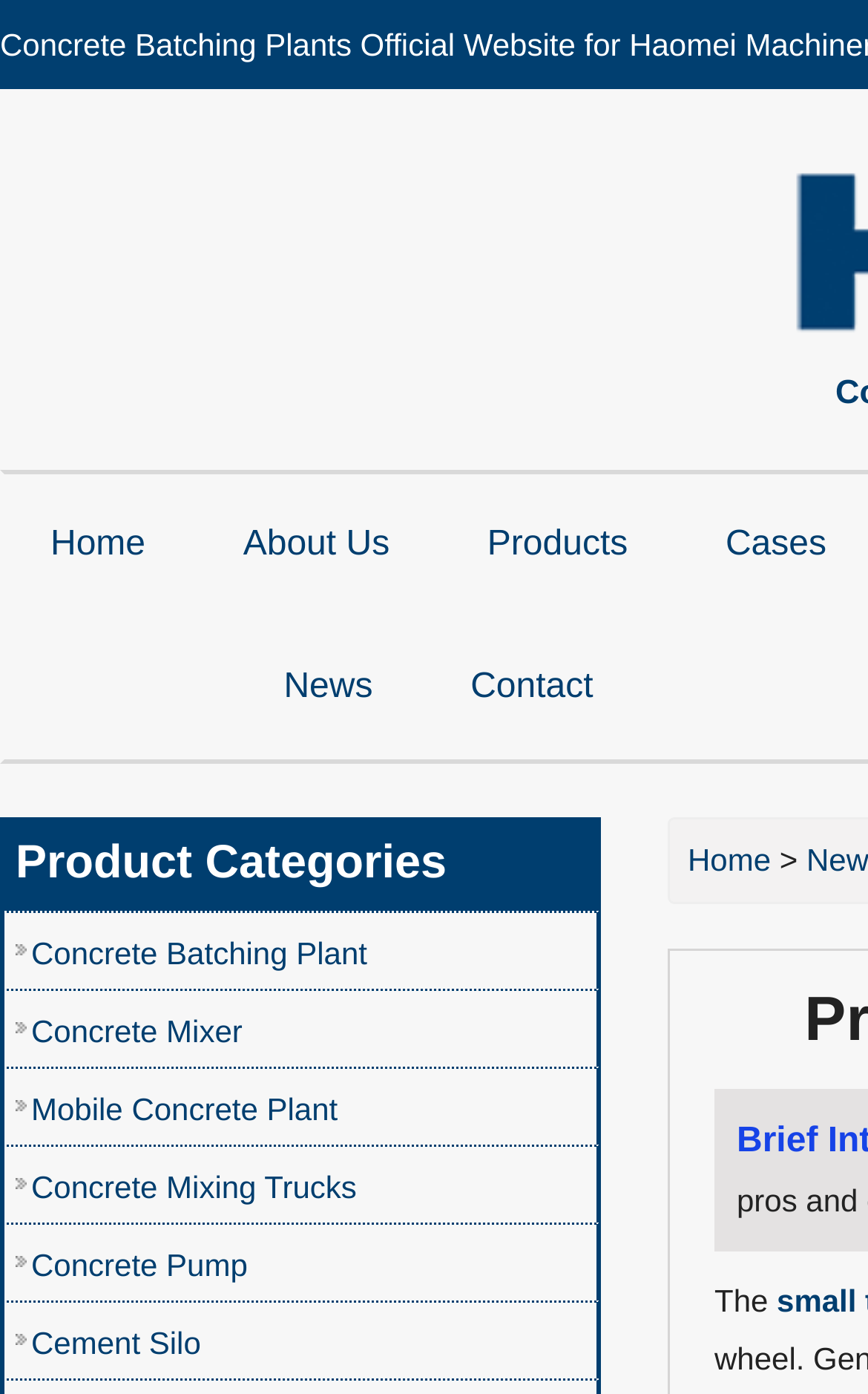Predict the bounding box of the UI element that fits this description: "Concrete Mixer".

[0.036, 0.723, 0.69, 0.756]